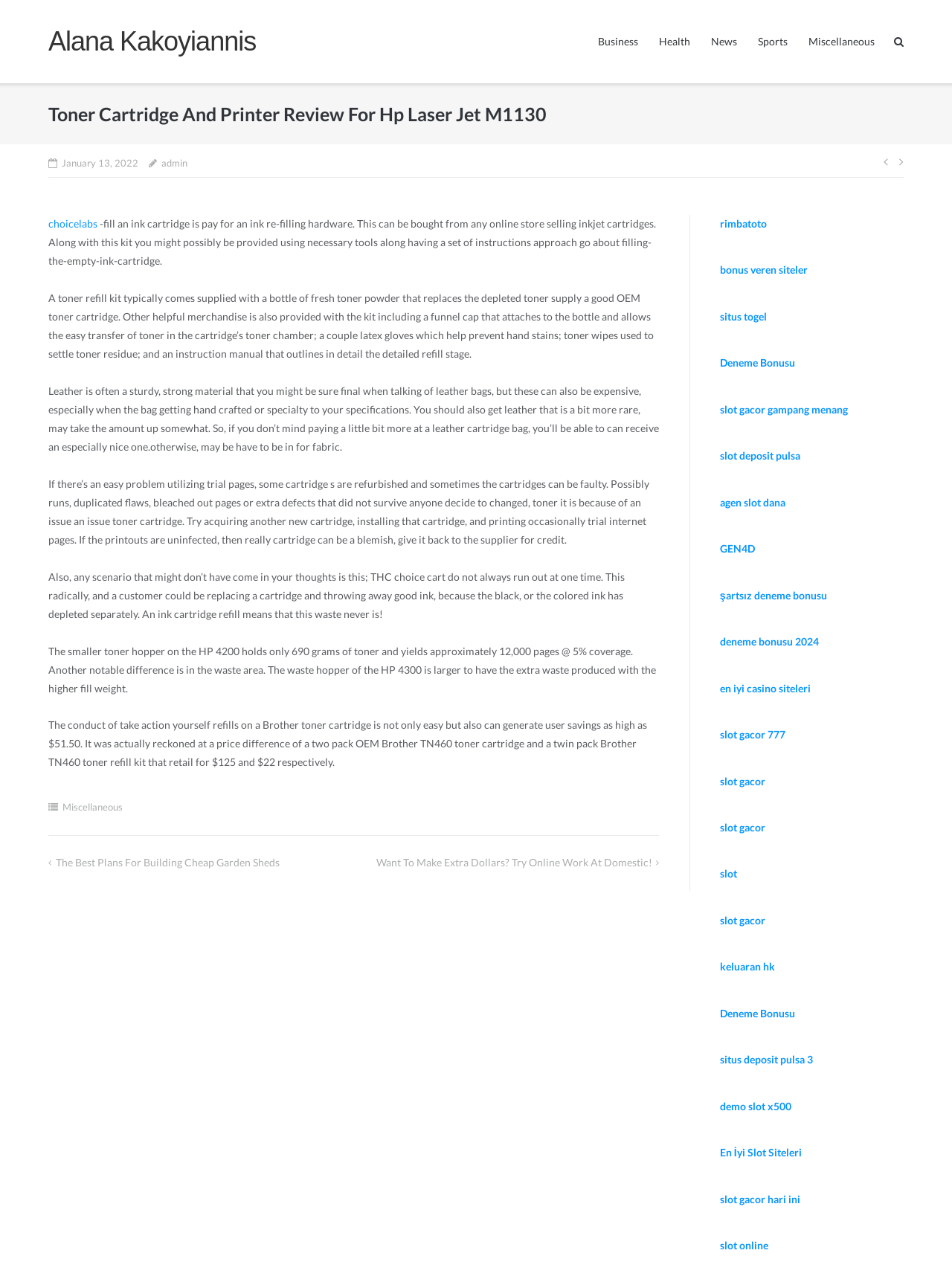What is the date of the article?
Could you please answer the question thoroughly and with as much detail as possible?

The date of the article can be found by looking at the time element with the text 'January 13, 2022' at the top of the webpage, which is located inside a LayoutTable element.